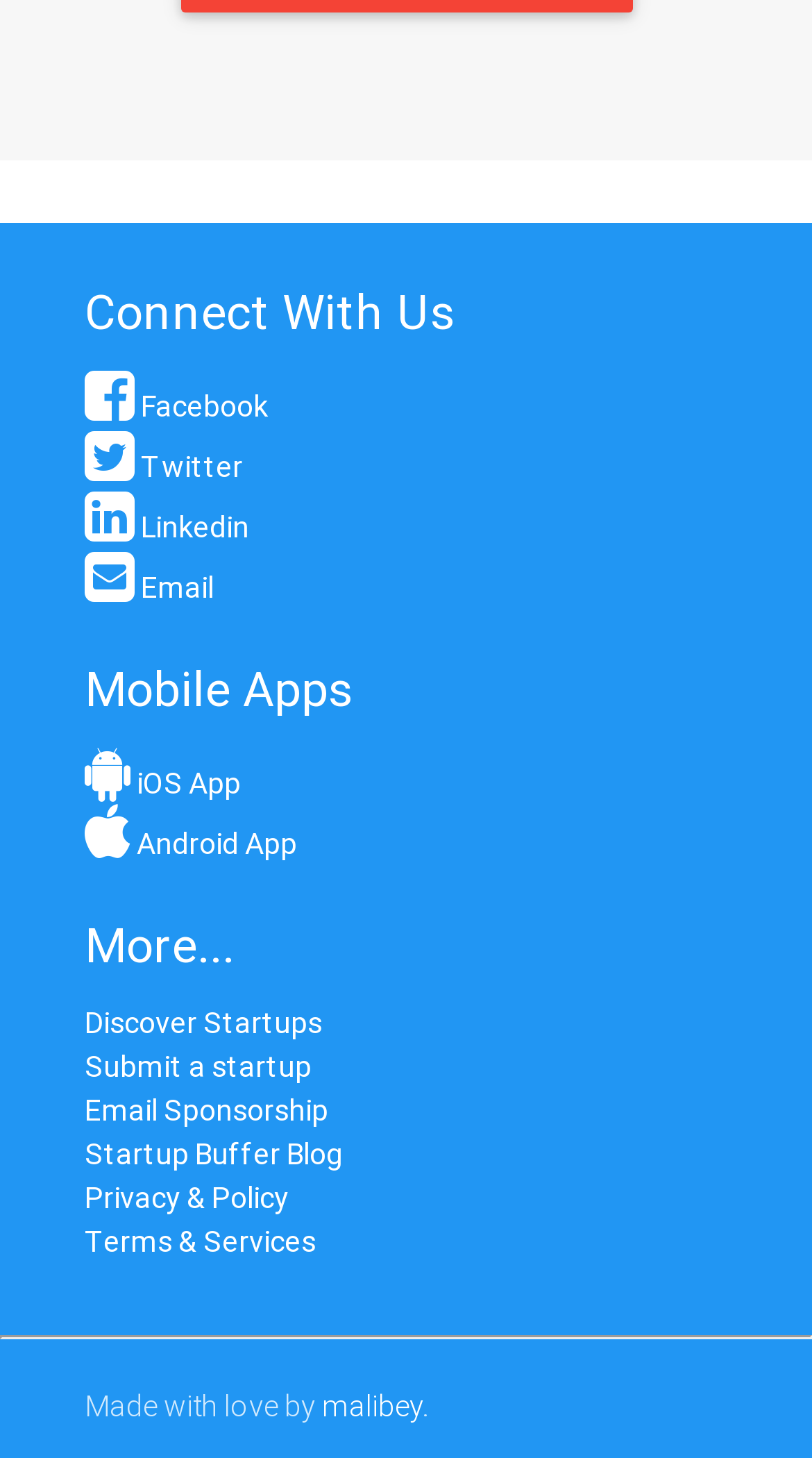Find the bounding box coordinates of the clickable element required to execute the following instruction: "Check the Privacy & Policy". Provide the coordinates as four float numbers between 0 and 1, i.e., [left, top, right, bottom].

[0.104, 0.808, 0.355, 0.834]